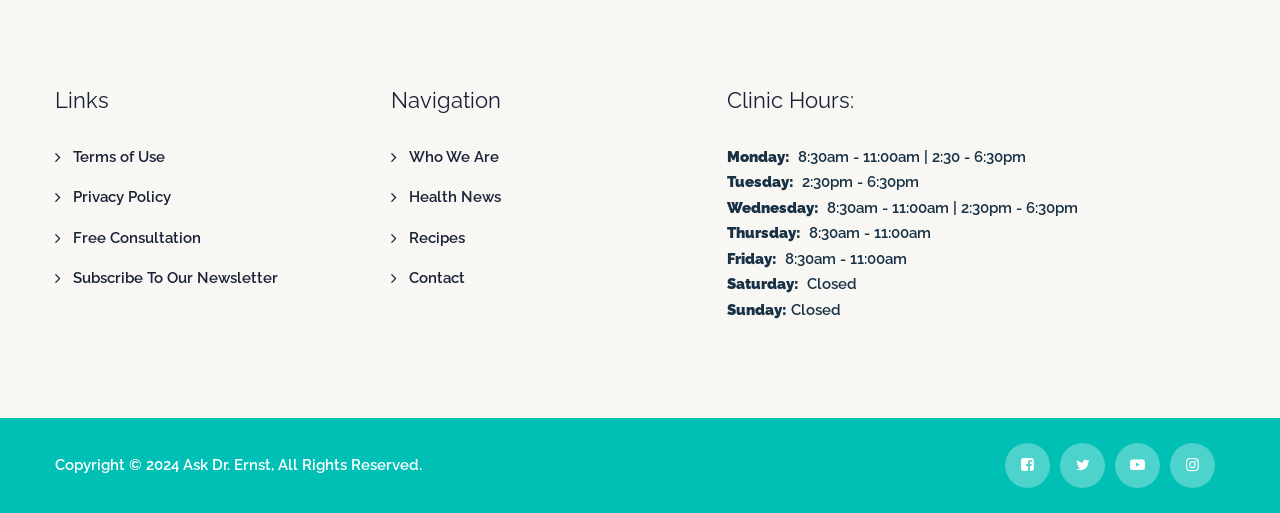Identify the bounding box coordinates of the clickable region to carry out the given instruction: "Subscribe to the newsletter".

[0.043, 0.519, 0.217, 0.568]